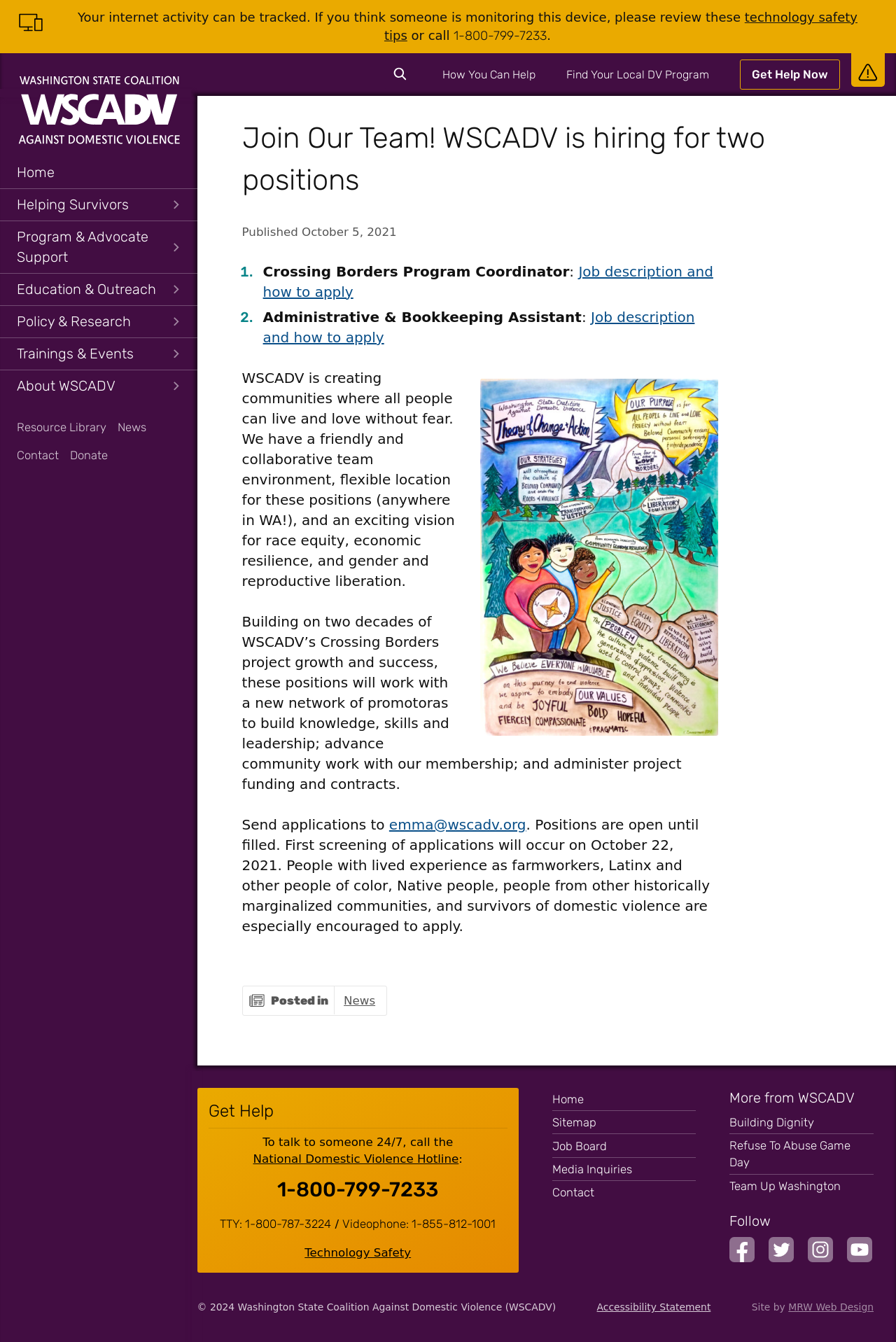What is the first job position mentioned?
Please provide a detailed answer to the question.

I found the answer by looking at the main content section of the webpage, where the job positions are listed. The first job position mentioned is 'Crossing Borders Program Coordinator'.